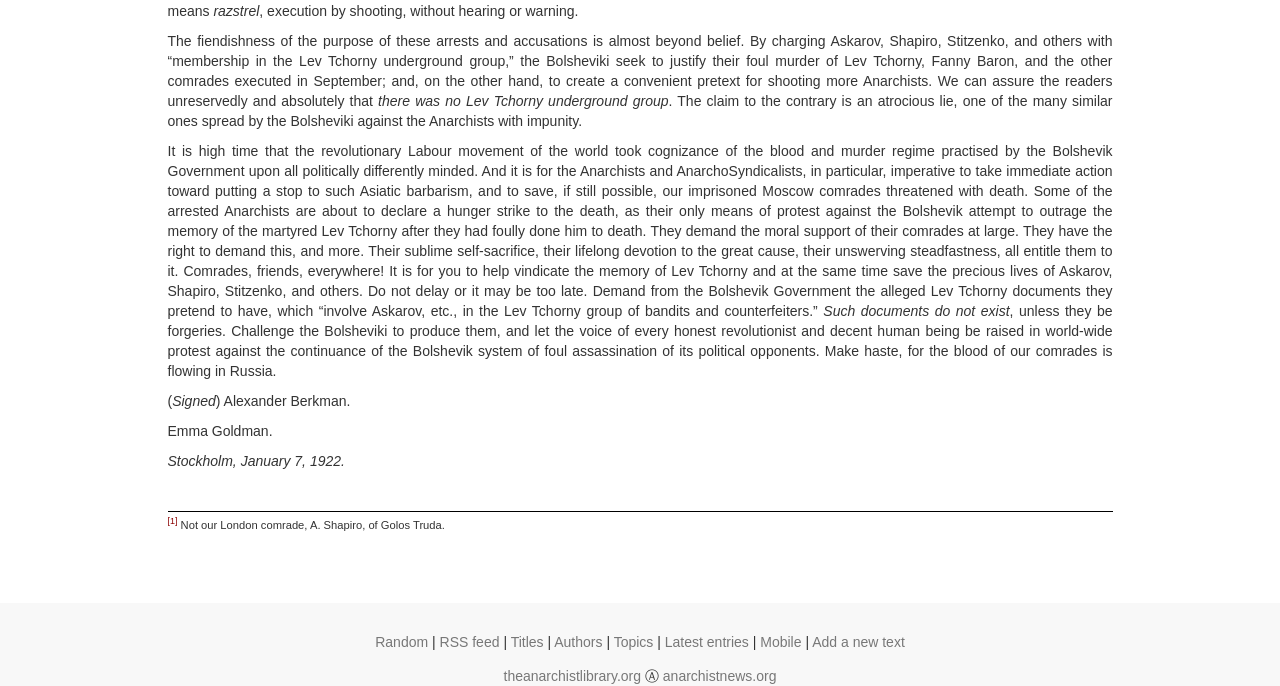Respond with a single word or short phrase to the following question: 
What is the purpose of the arrested Anarchists' hunger strike?

To protest against the Bolshevik attempt